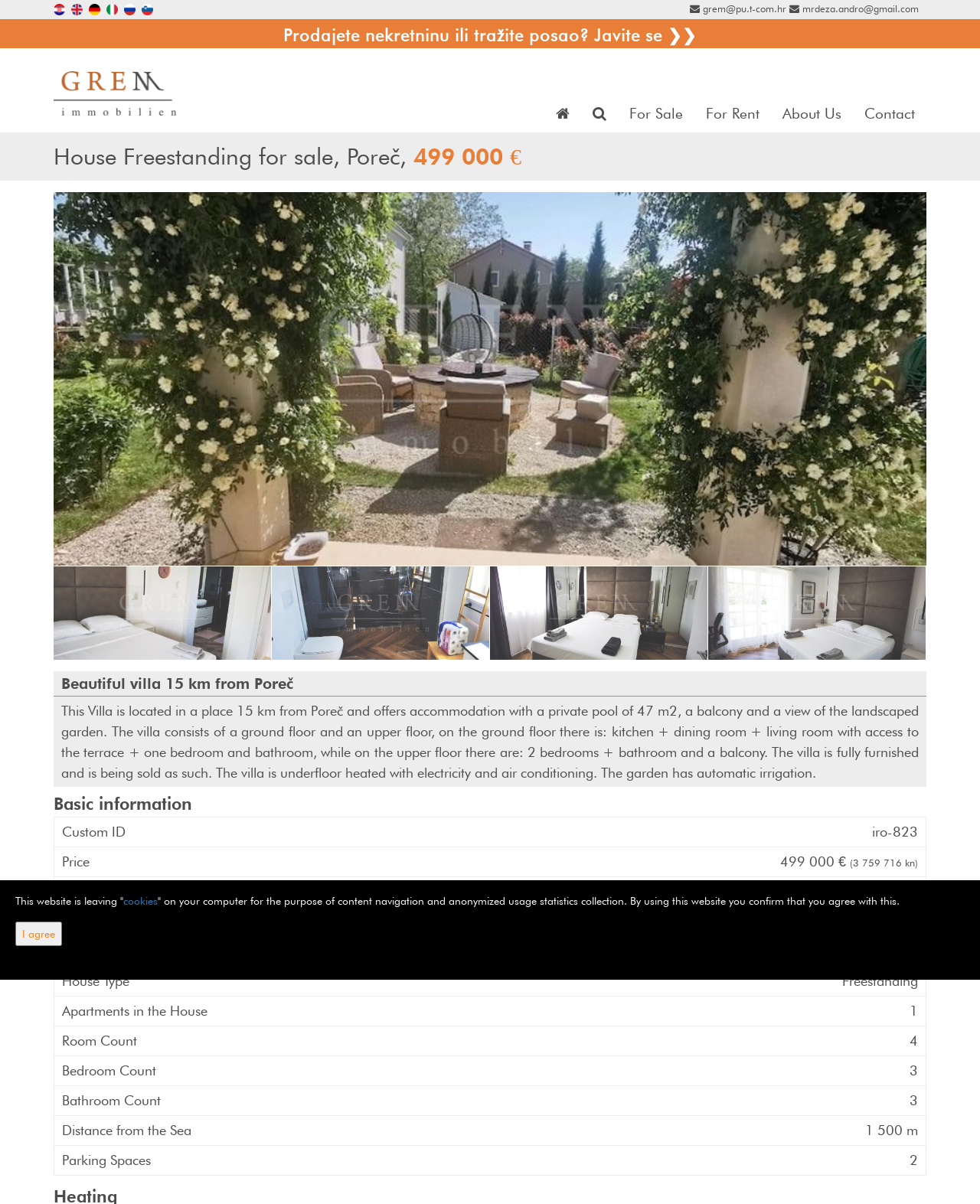Please identify the bounding box coordinates of the area I need to click to accomplish the following instruction: "Search for properties".

[0.593, 0.078, 0.63, 0.11]